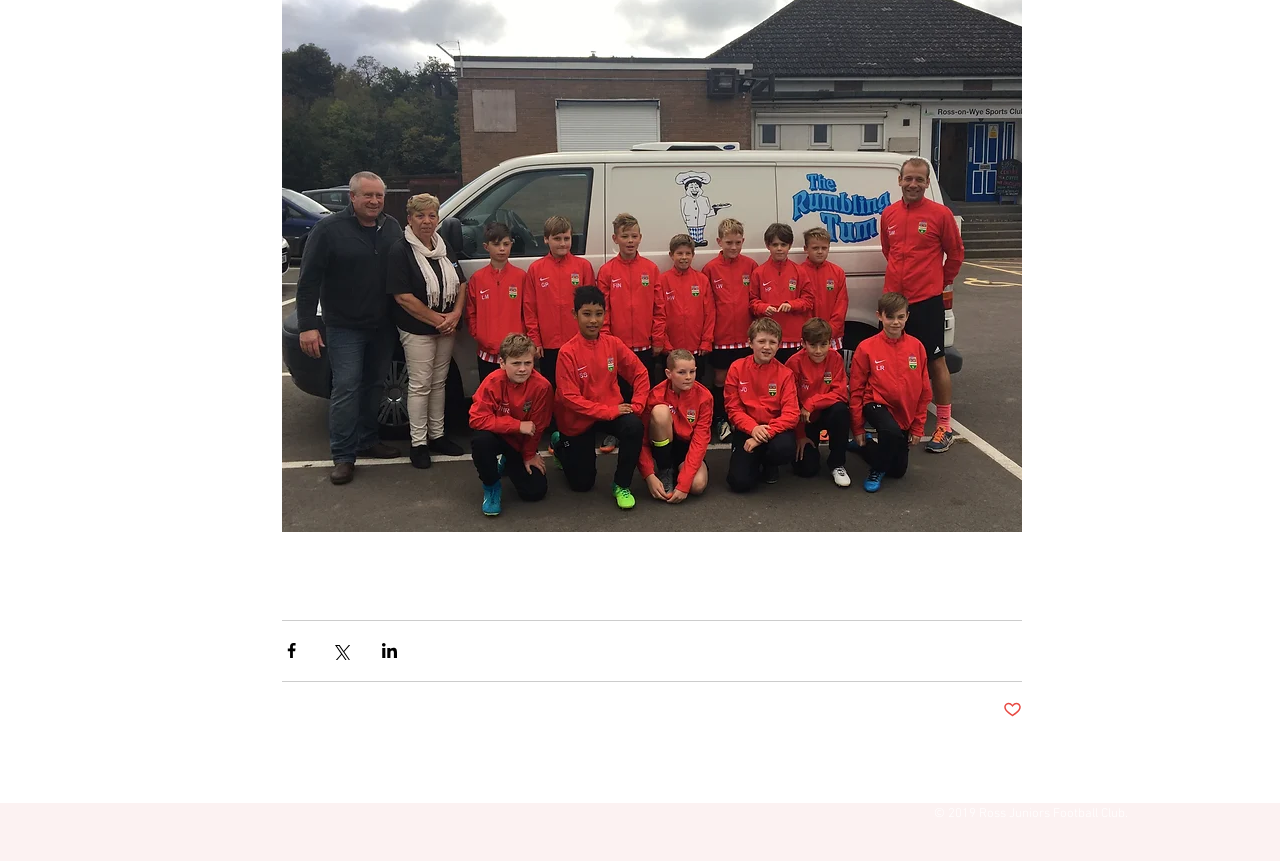For the given element description Post not marked as liked, determine the bounding box coordinates of the UI element. The coordinates should follow the format (top-left x, top-left y, bottom-right x, bottom-right y) and be within the range of 0 to 1.

[0.783, 0.813, 0.798, 0.839]